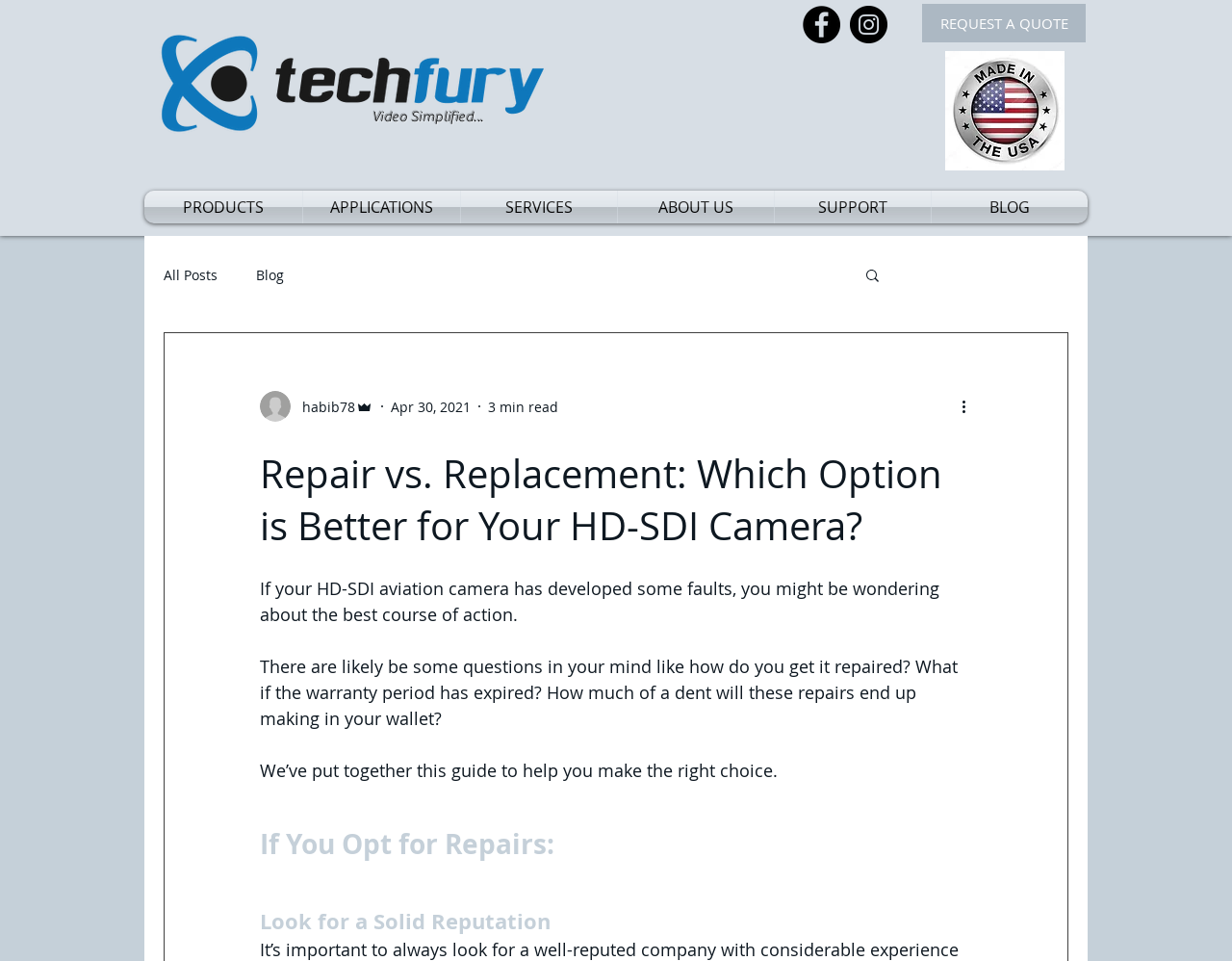What is the author's purpose in writing this article?
Based on the image, answer the question with a single word or brief phrase.

To help readers make a decision